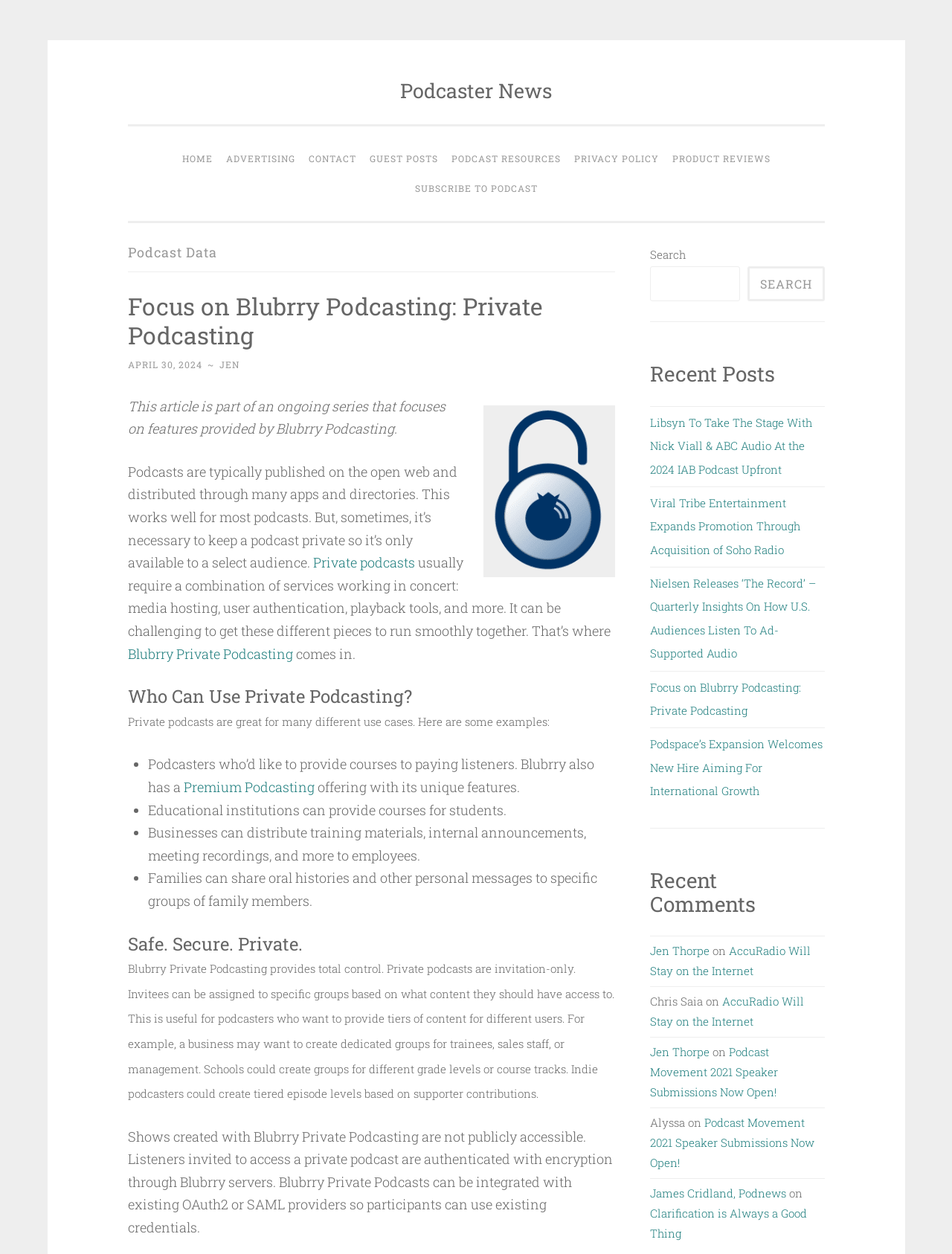Determine the bounding box for the UI element as described: "Accept". The coordinates should be represented as four float numbers between 0 and 1, formatted as [left, top, right, bottom].

None